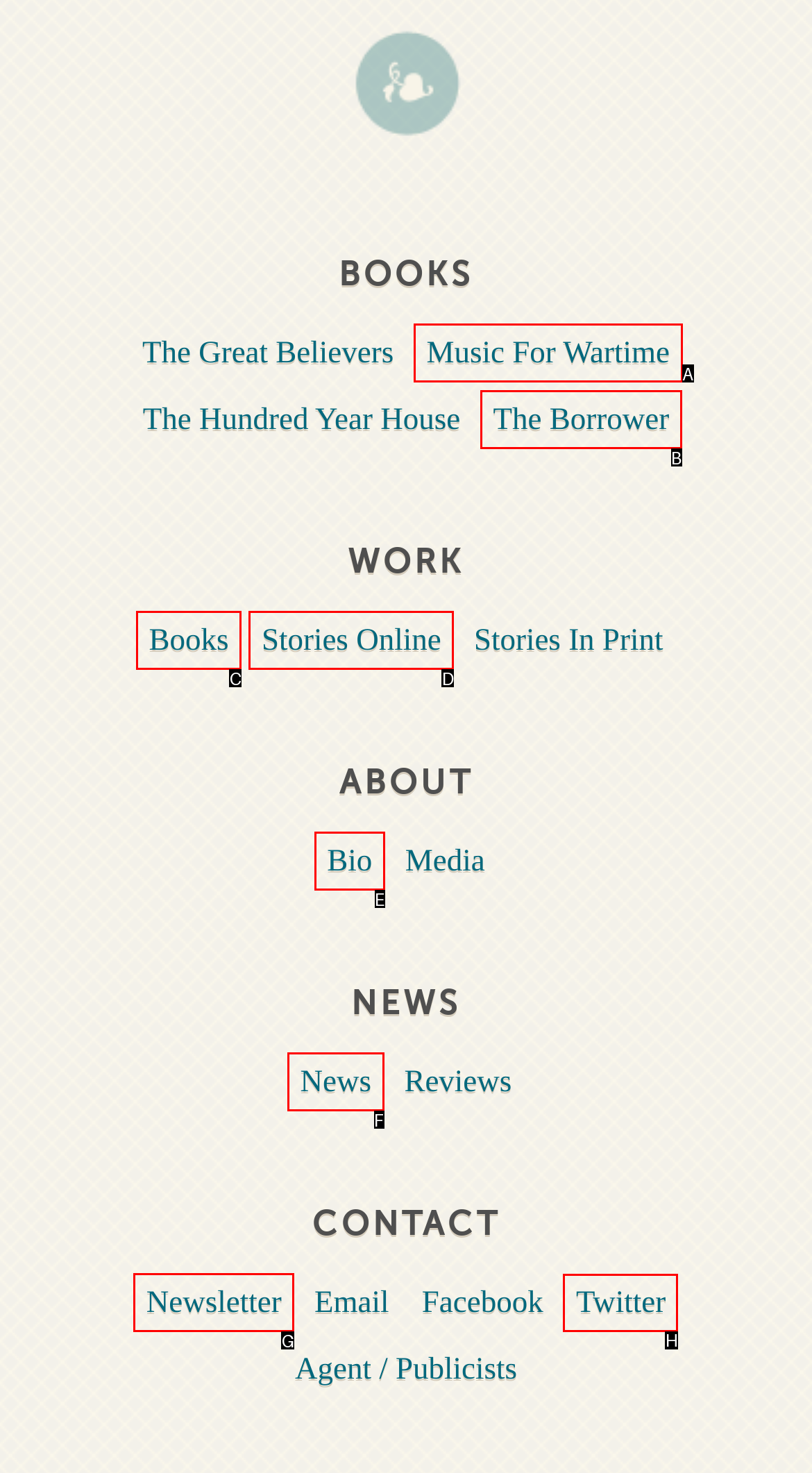To complete the task: Follow on Twitter, select the appropriate UI element to click. Respond with the letter of the correct option from the given choices.

H